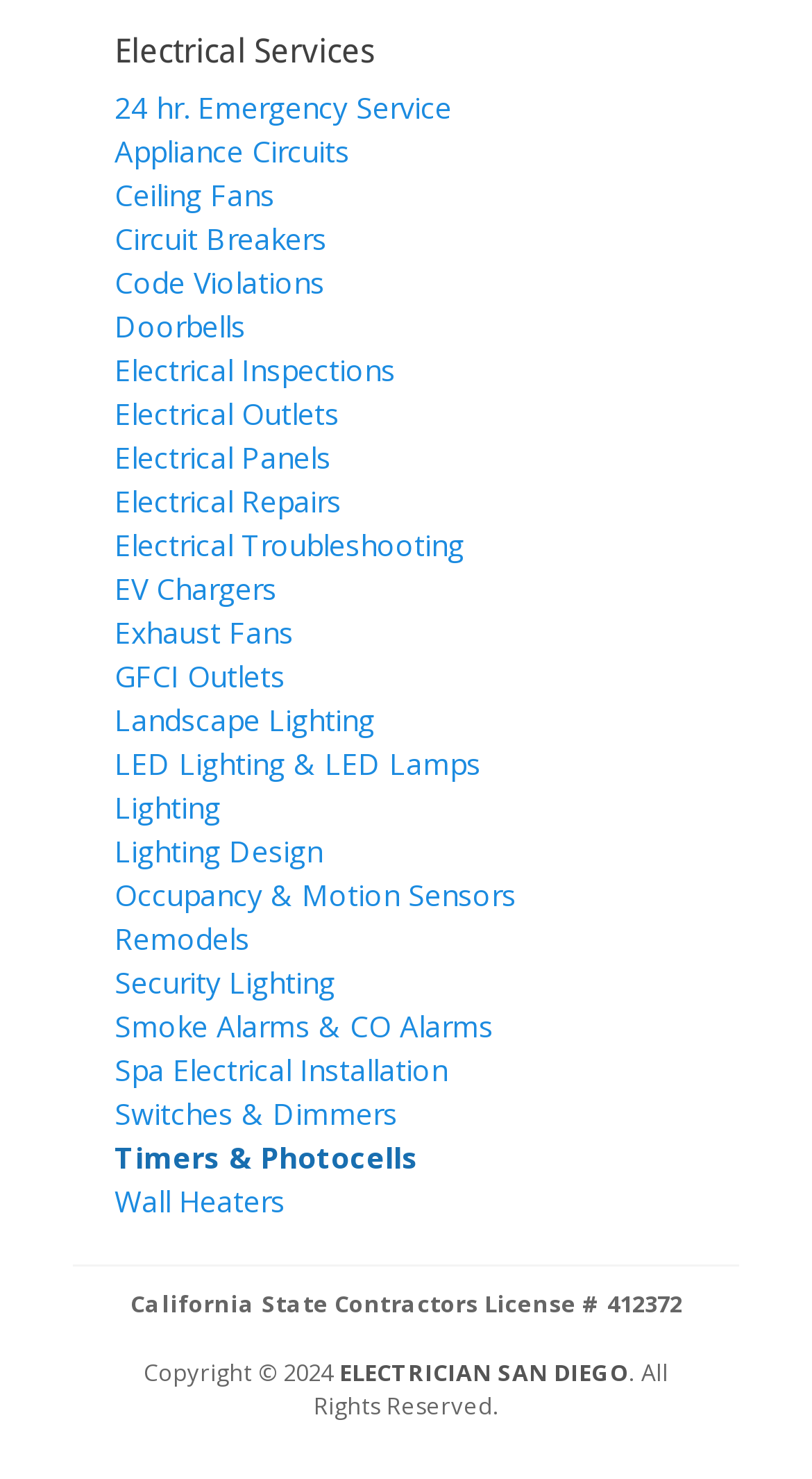Using the image as a reference, answer the following question in as much detail as possible:
What is the main category of services offered?

Based on the heading 'Electrical Services' at the top of the webpage, it is clear that the main category of services offered by this website is related to electrical services.